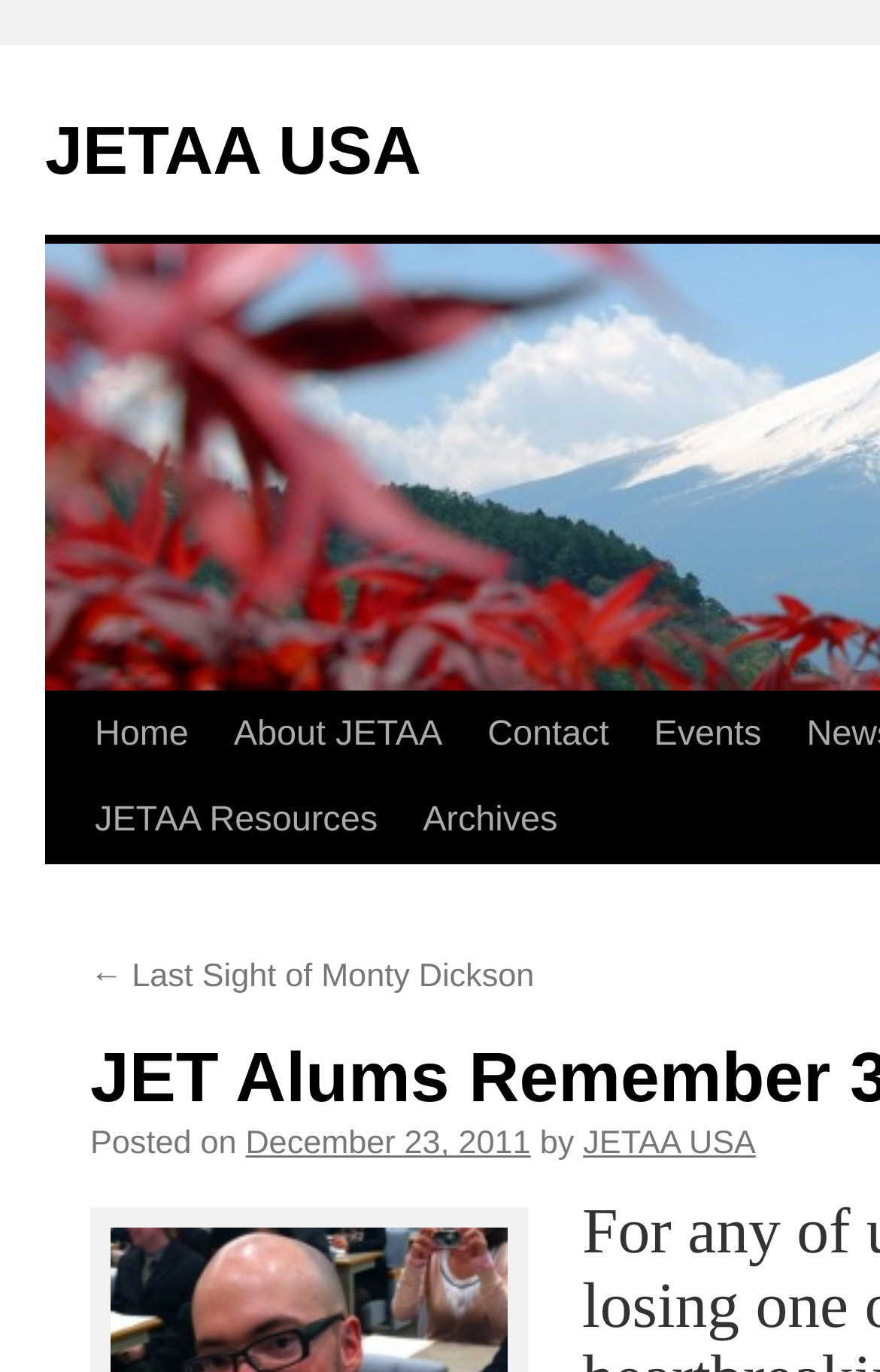Please determine the bounding box coordinates of the element's region to click in order to carry out the following instruction: "read about JETAA". The coordinates should be four float numbers between 0 and 1, i.e., [left, top, right, bottom].

[0.24, 0.505, 0.528, 0.567]